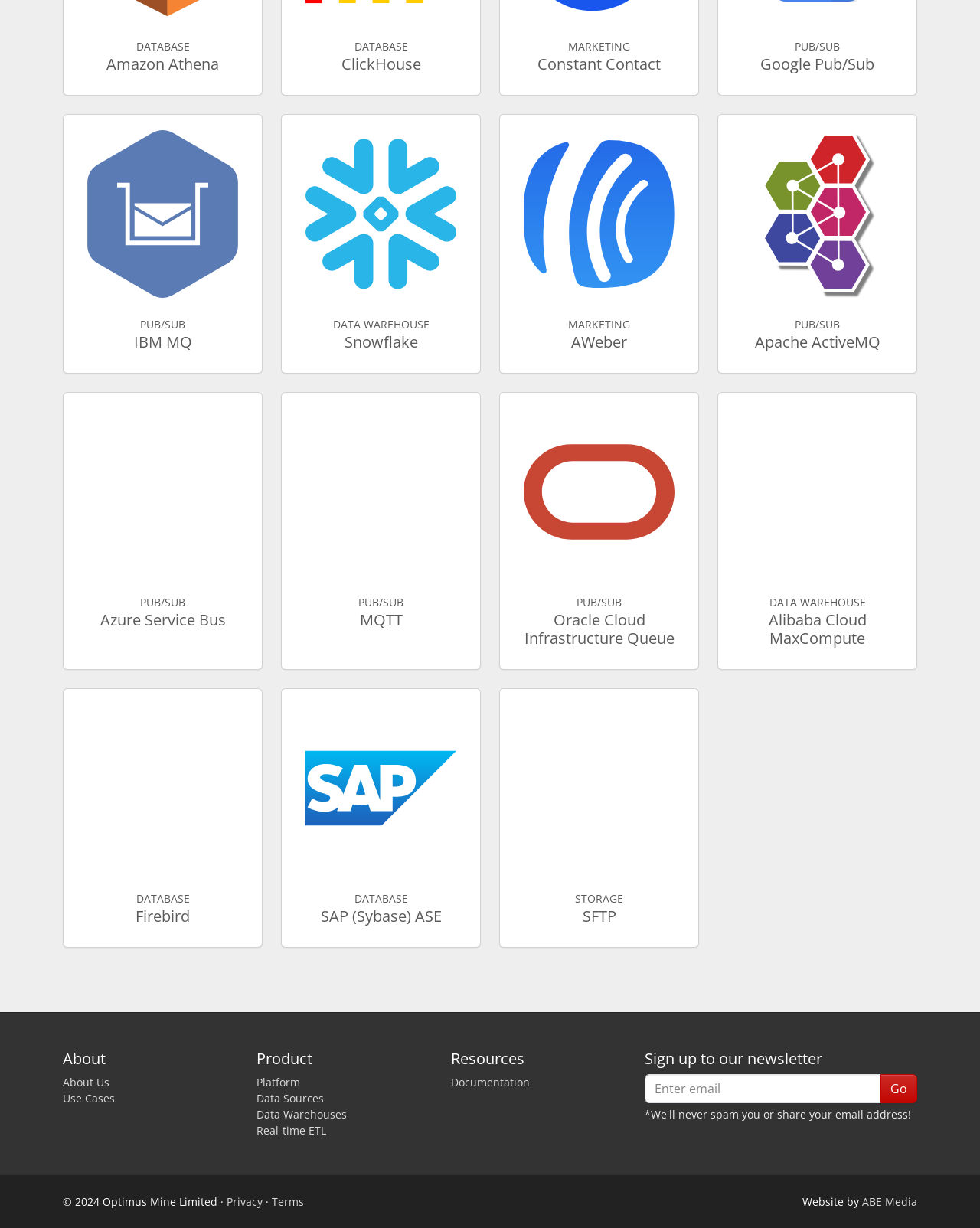Please specify the bounding box coordinates in the format (top-left x, top-left y, bottom-right x, bottom-right y), with all values as floating point numbers between 0 and 1. Identify the bounding box of the UI element described by: Terms of service

None